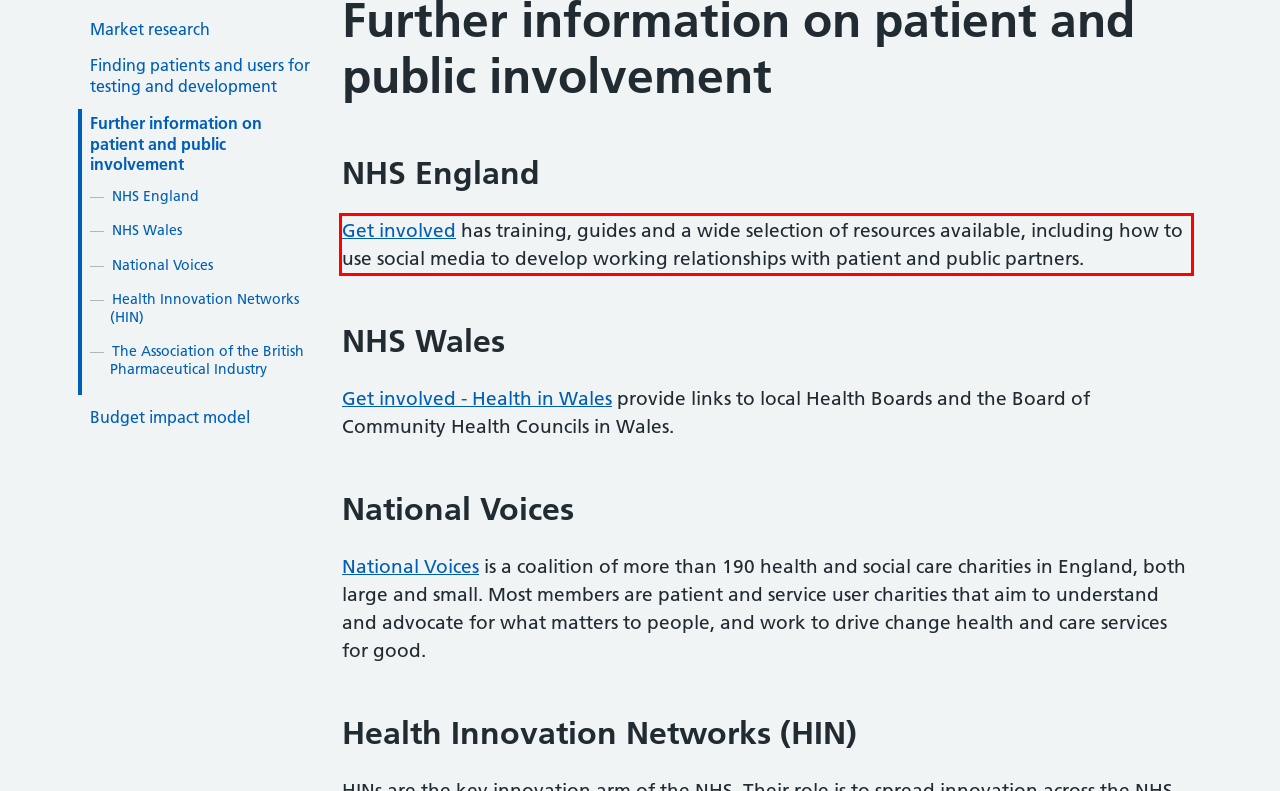Analyze the screenshot of the webpage that features a red bounding box and recognize the text content enclosed within this red bounding box.

Get involved has training, guides and a wide selection of resources available, including how to use social media to develop working relationships with patient and public partners.